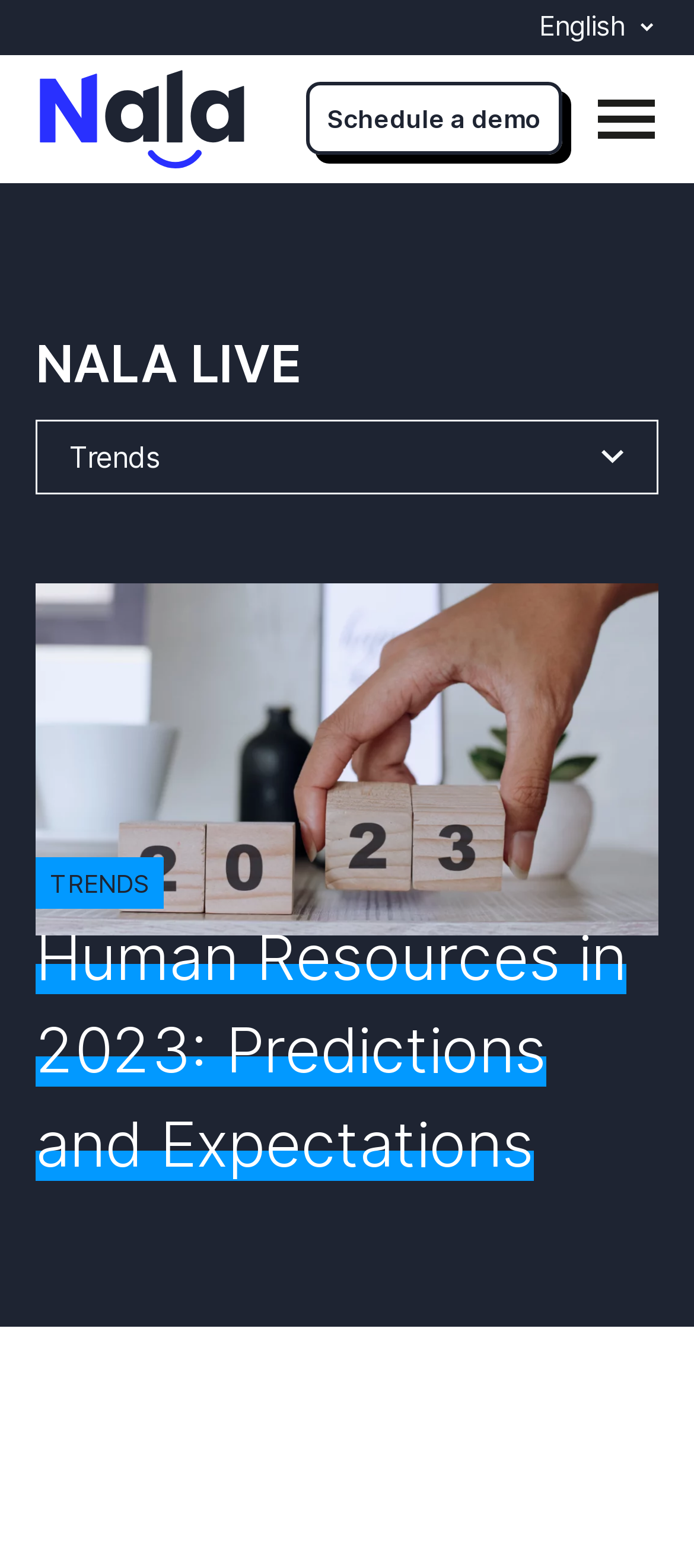Determine the bounding box coordinates for the UI element matching this description: "Schedule a demo".

[0.441, 0.052, 0.81, 0.099]